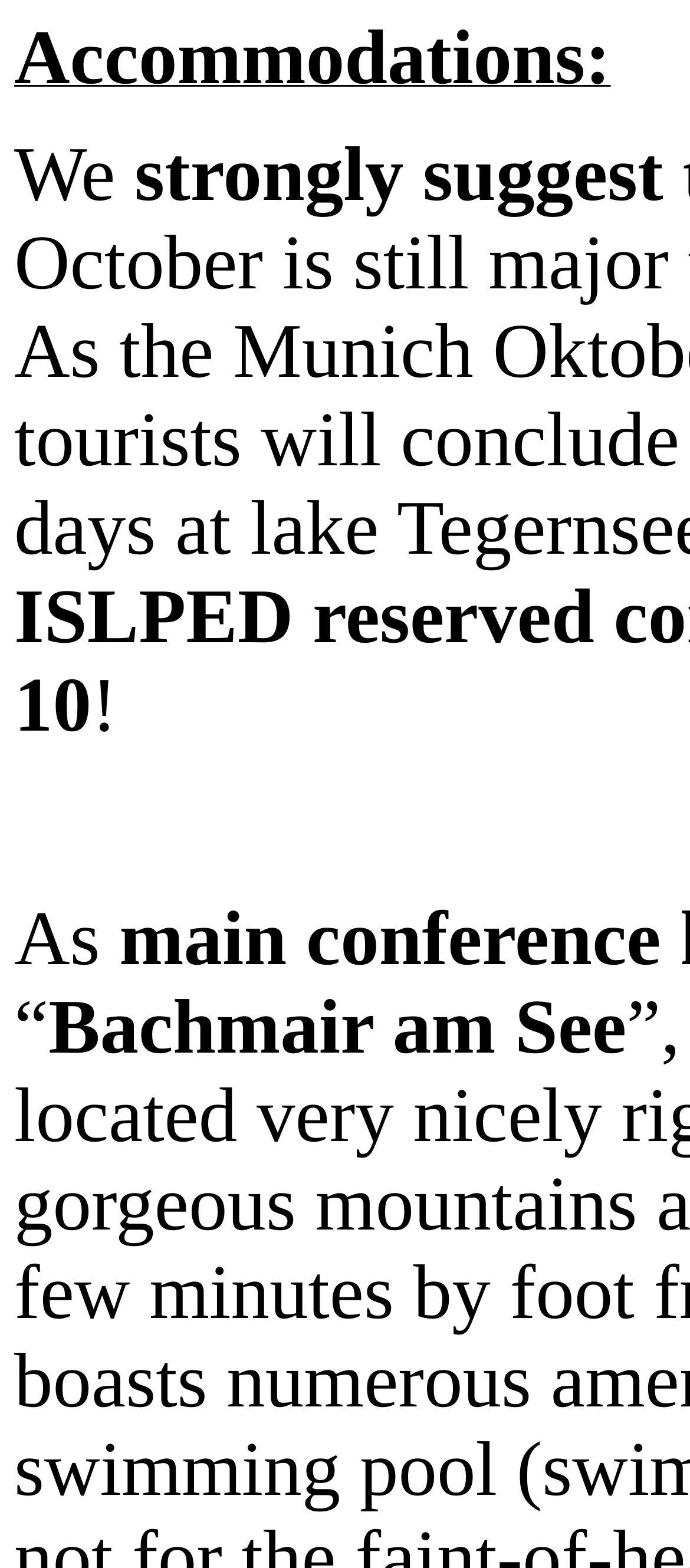Answer the question briefly using a single word or phrase: 
How many exclamation marks are there?

1